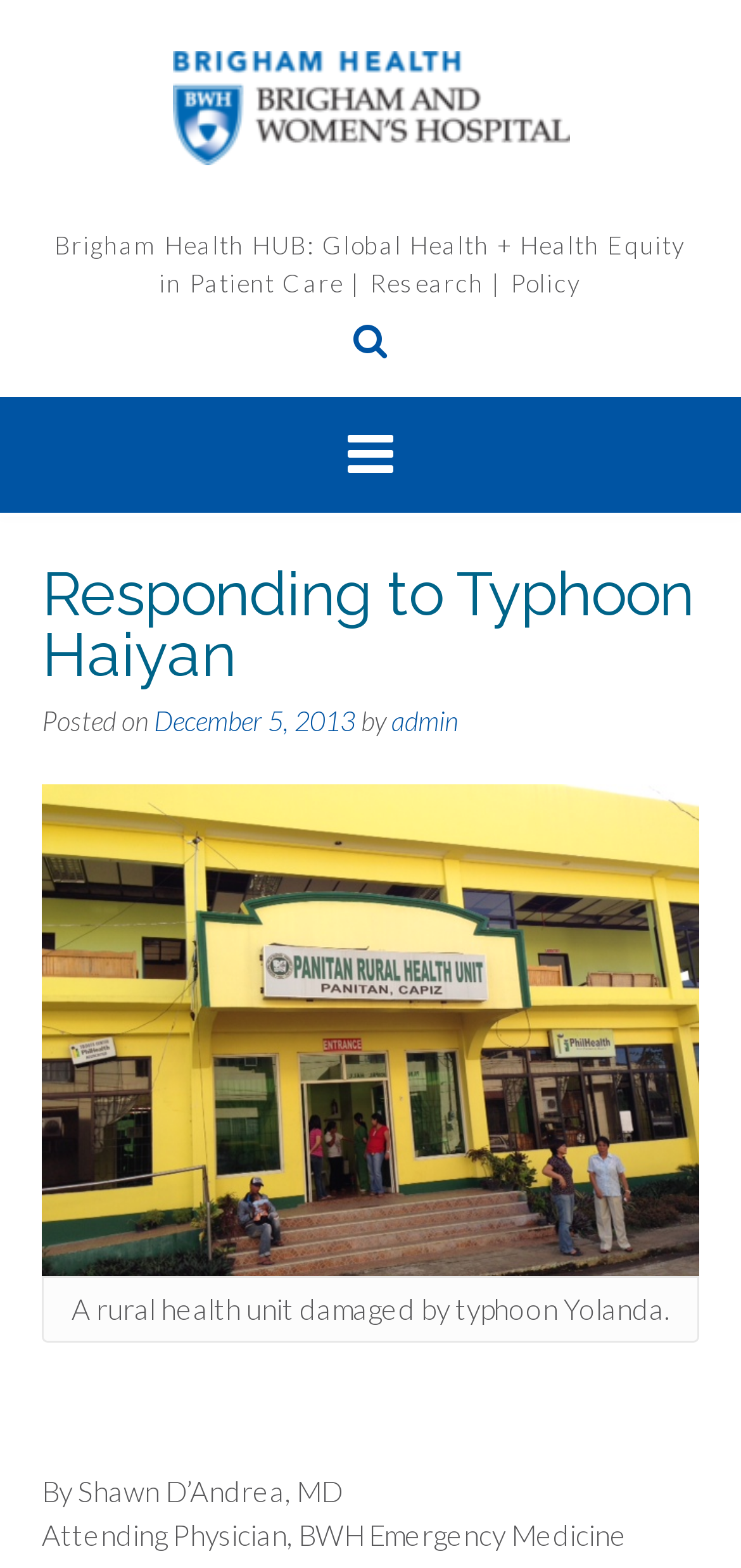With reference to the image, please provide a detailed answer to the following question: What is the profession of Shawn D'Andrea?

I found the answer by looking at the text 'Attending Physician, BWH Emergency Medicine' which appears to be the profession of Shawn D'Andrea.